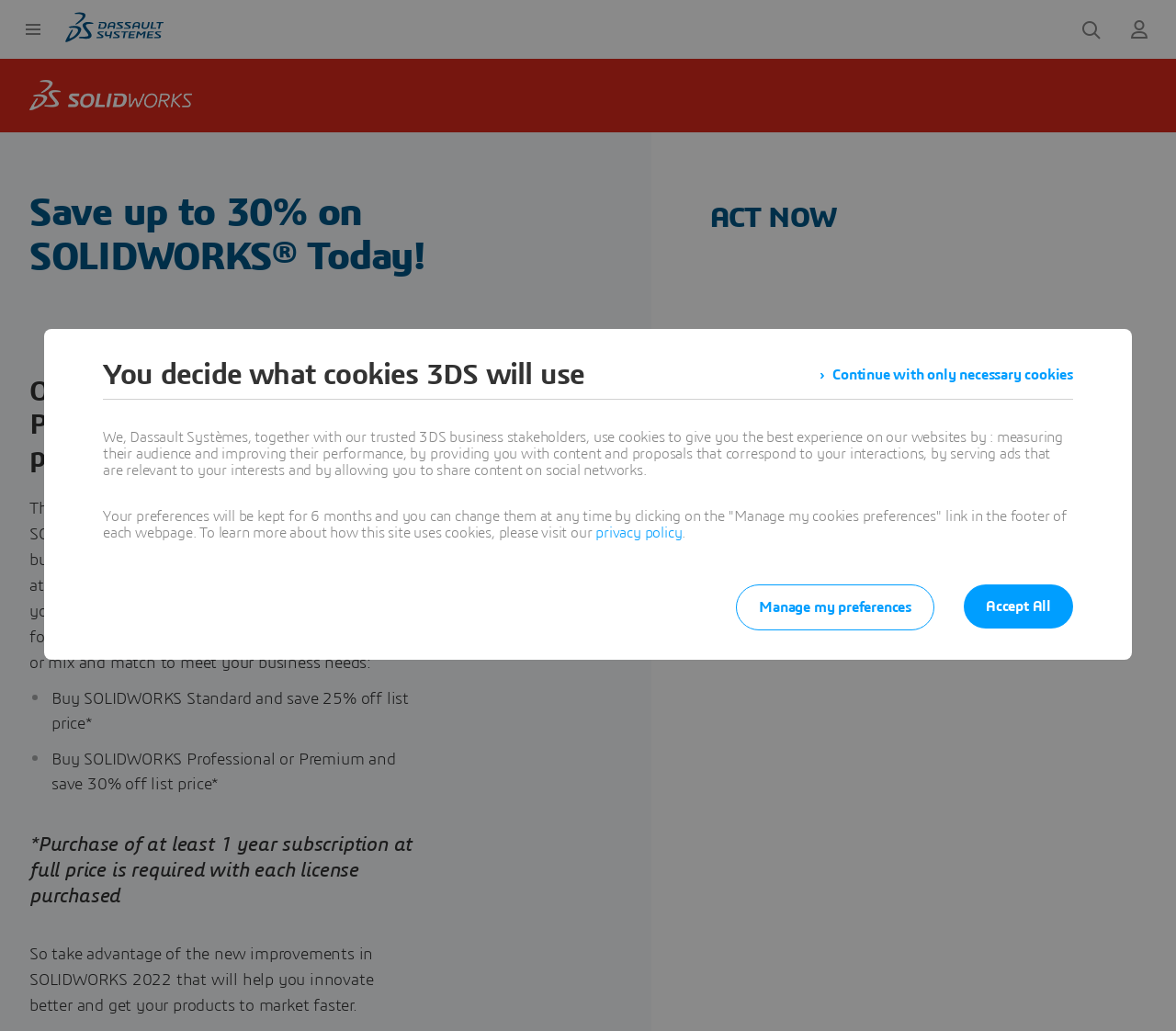Use a single word or phrase to respond to the question:
What is the call-to-action in the middle of the webpage?

ACT NOW